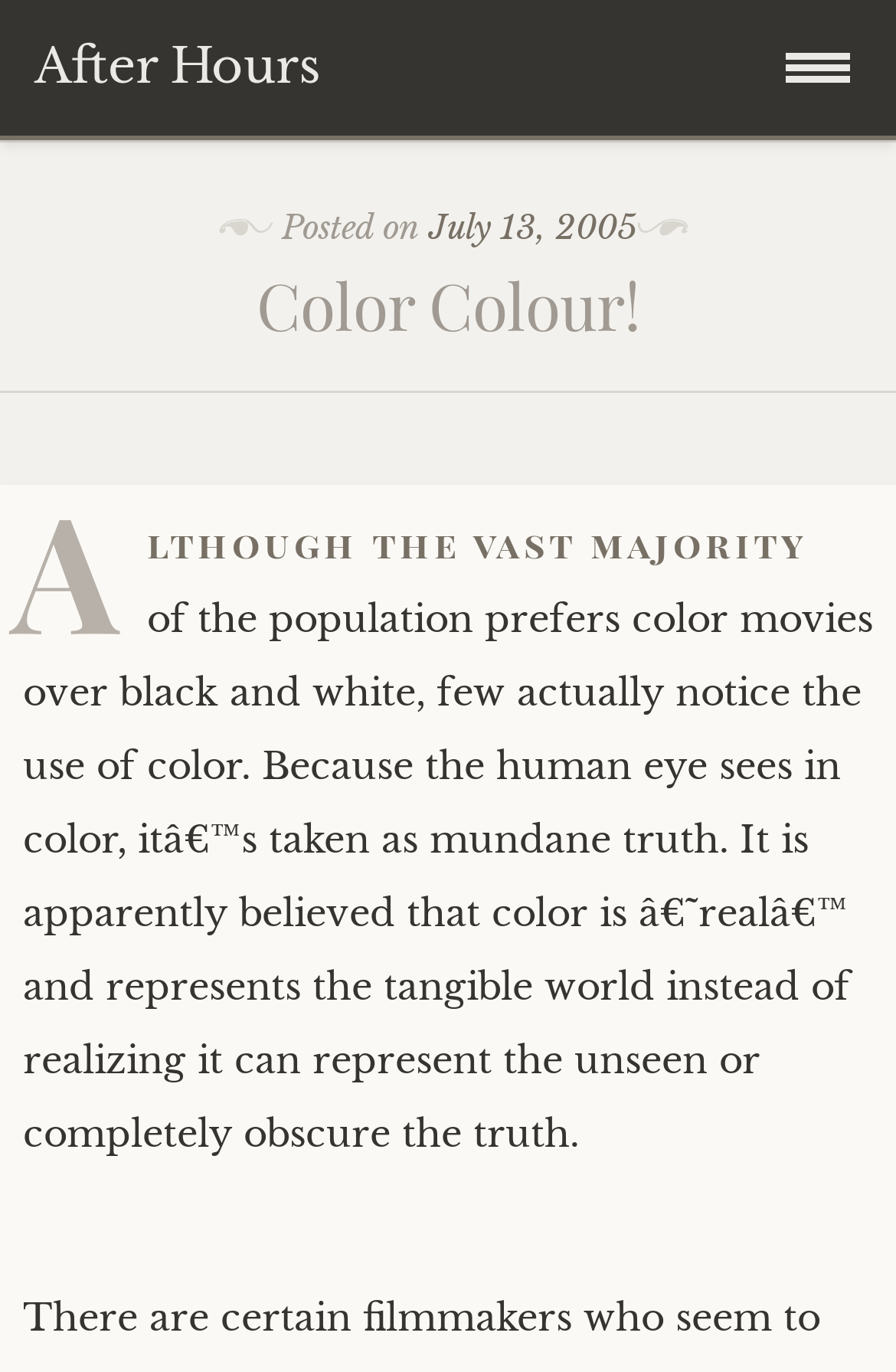Summarize the webpage in an elaborate manner.

The webpage is titled "Color Colour! – After Hours" and appears to be a blog or personal website. At the top right corner, there is a button with no text. Below it, there is a navigation menu with seven links: "Home", "about", "my adult industry history", "quotes", "my books", "blog archive", and "links", all aligned to the left side of the page. The "subscribe" link is positioned below the navigation menu.

The main content of the page starts with a heading "Color Colour!" at the top center. Below the heading, there is a paragraph of text that discusses the perception of color in movies and how it can be used to represent the unseen or obscure the truth. The text is quite long and takes up most of the page.

On the left side of the page, below the navigation menu, there is a section with the text "Posted on" followed by a link to a specific date, "July 13, 2005". This section is likely a blog post or article metadata.